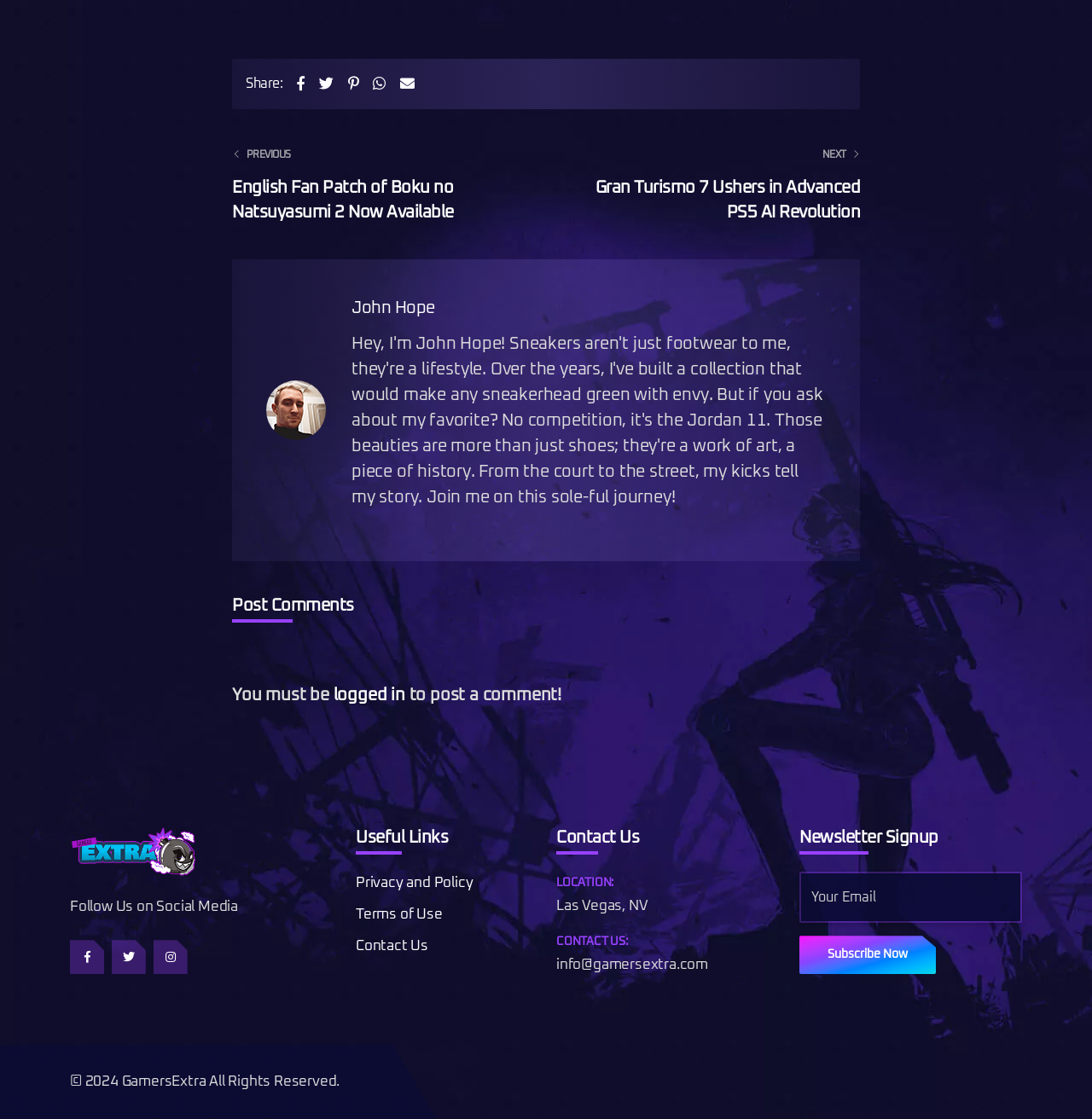Provide your answer to the question using just one word or phrase: What is the purpose of the textbox?

Newsletter Signup